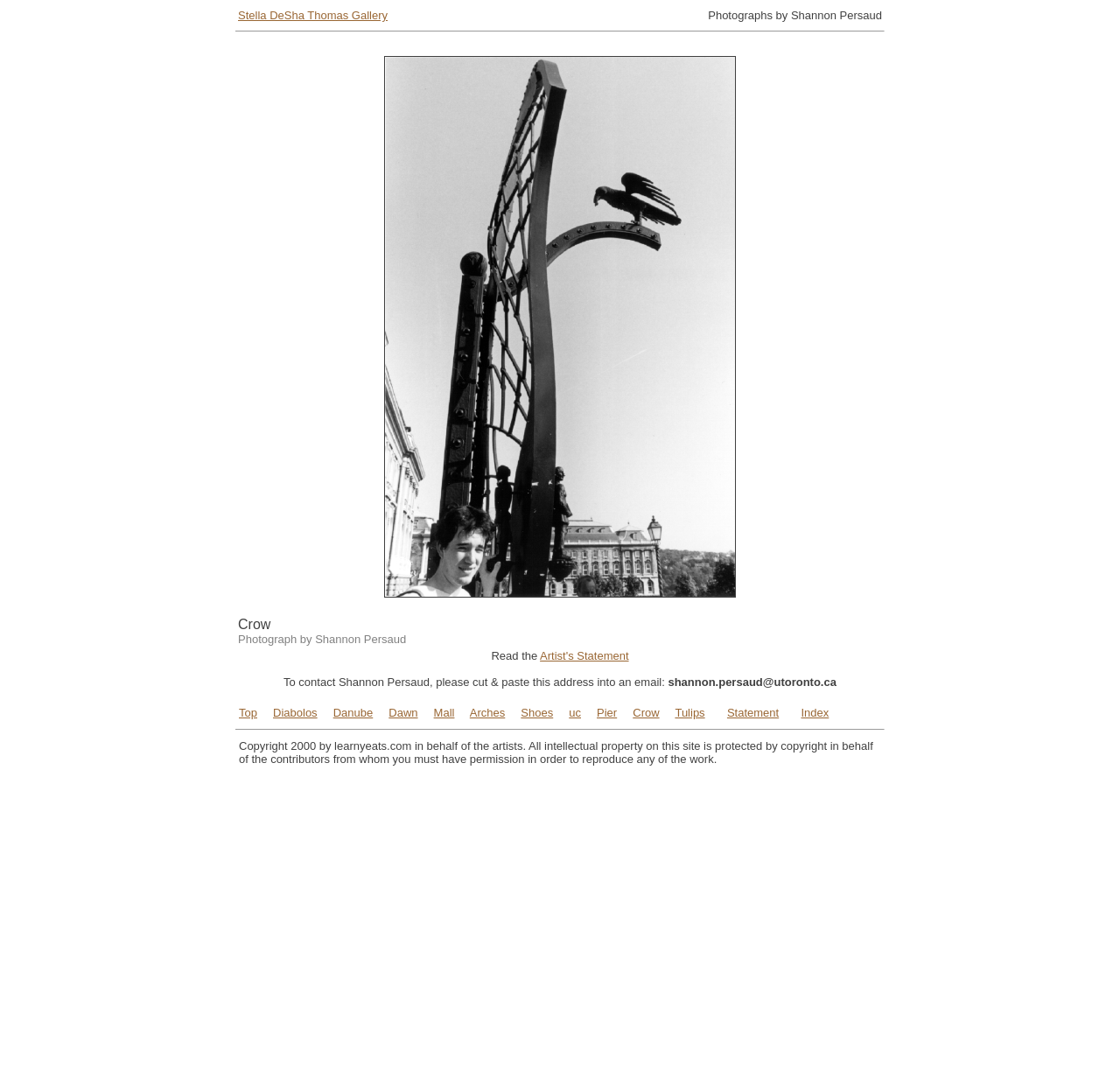Please find the bounding box coordinates (top-left x, top-left y, bottom-right x, bottom-right y) in the screenshot for the UI element described as follows: Artist's Statement

[0.482, 0.606, 0.561, 0.618]